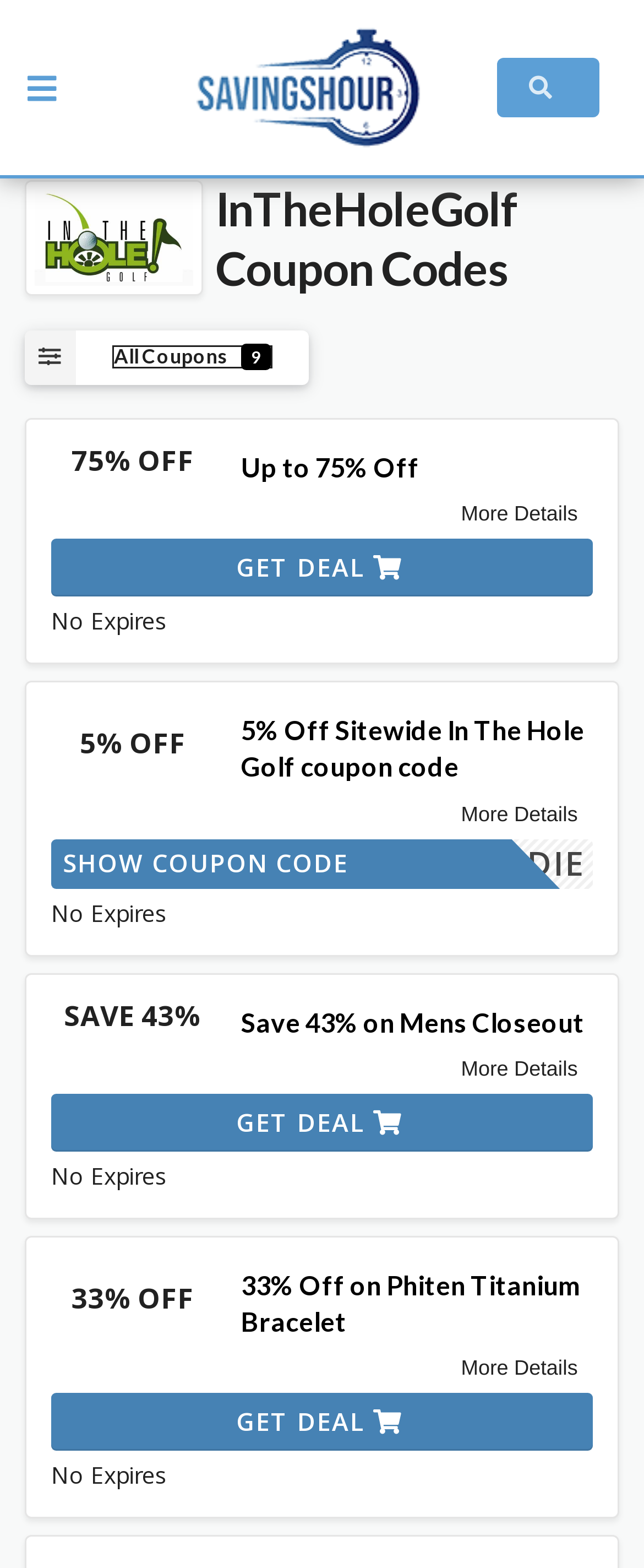Please extract the webpage's main title and generate its text content.

InTheHoleGolf Coupon Codes